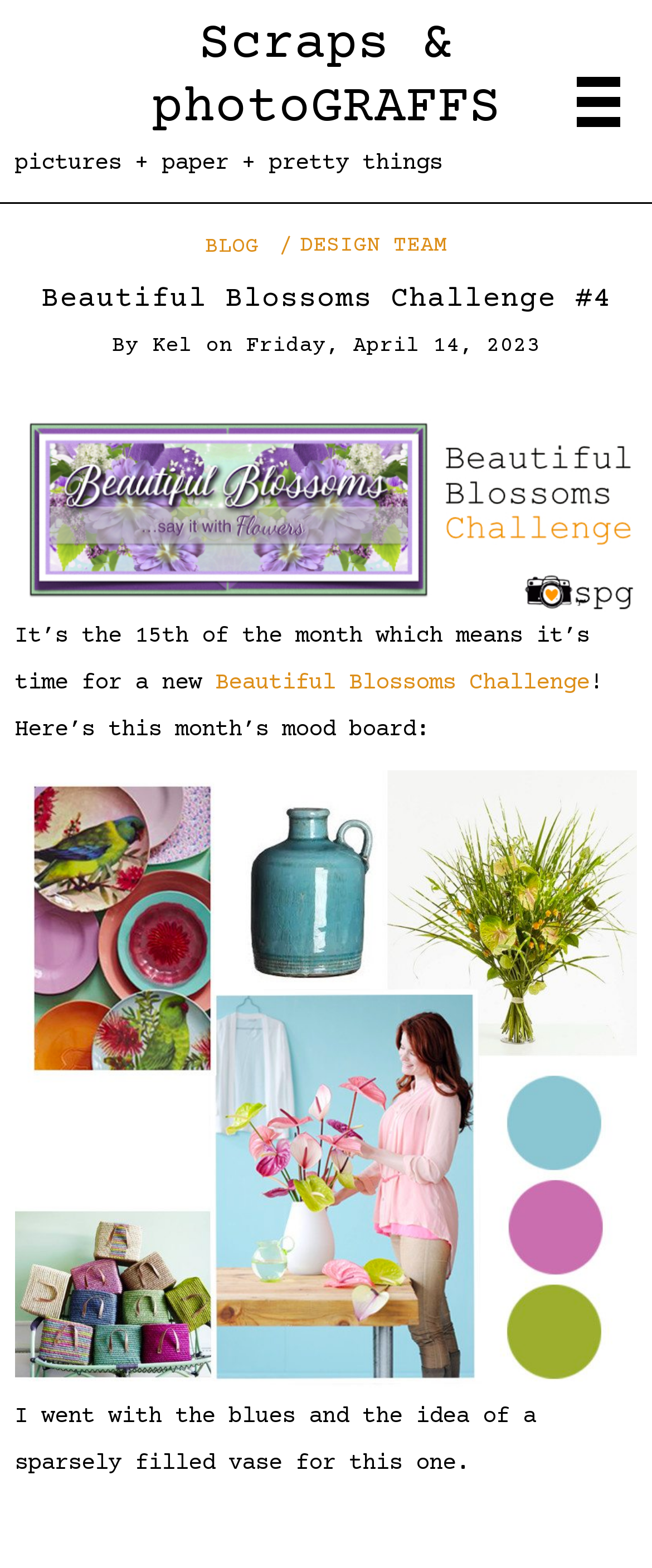Using the information in the image, give a comprehensive answer to the question: 
What is the description of the mood board?

I found the description of the mood board by reading the text 'I went with the blues and the idea of a sparsely filled vase for this one.' which is located below the mood board image.